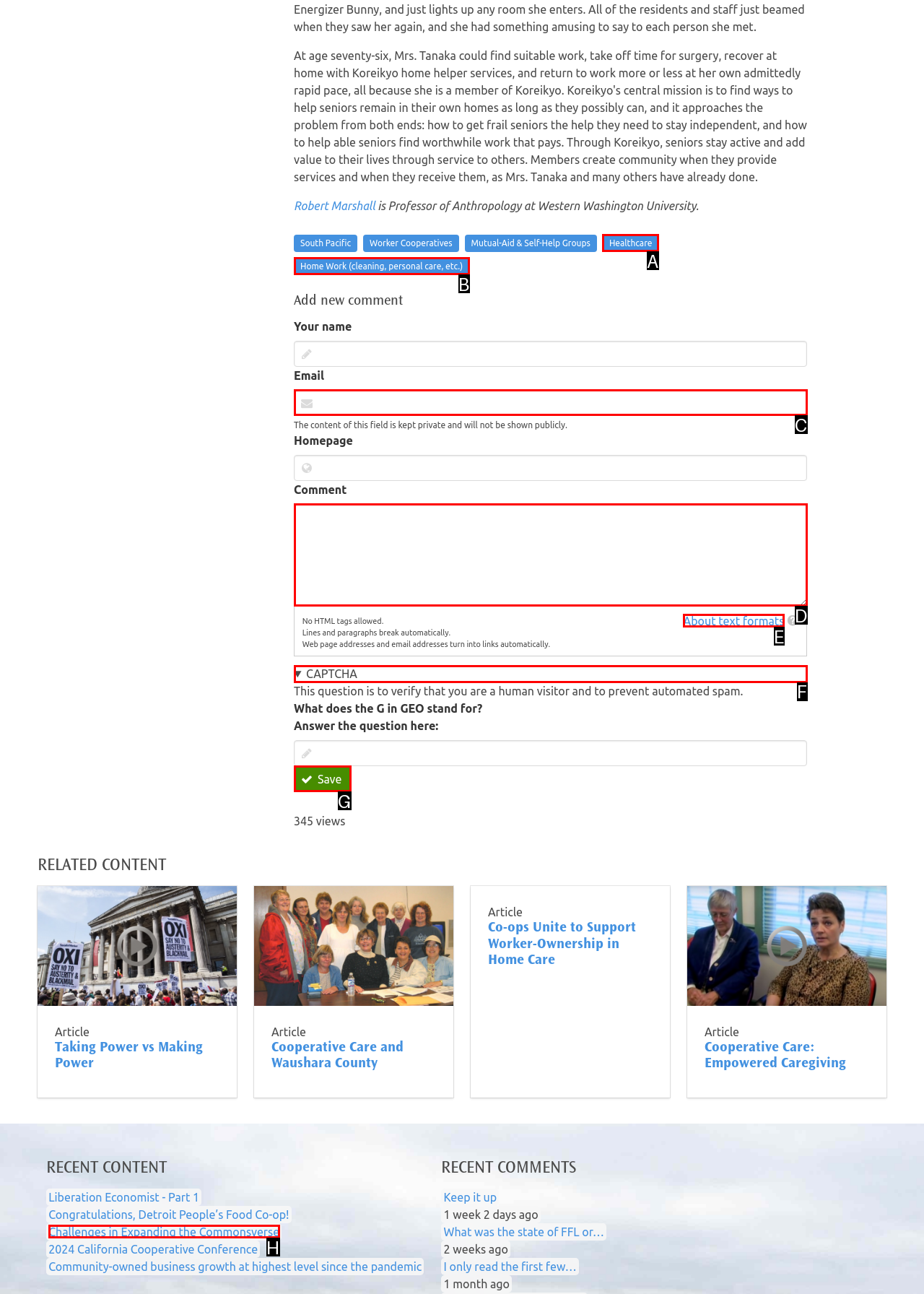Identify the correct HTML element to click for the task: Click the 'Save' button. Provide the letter of your choice.

G